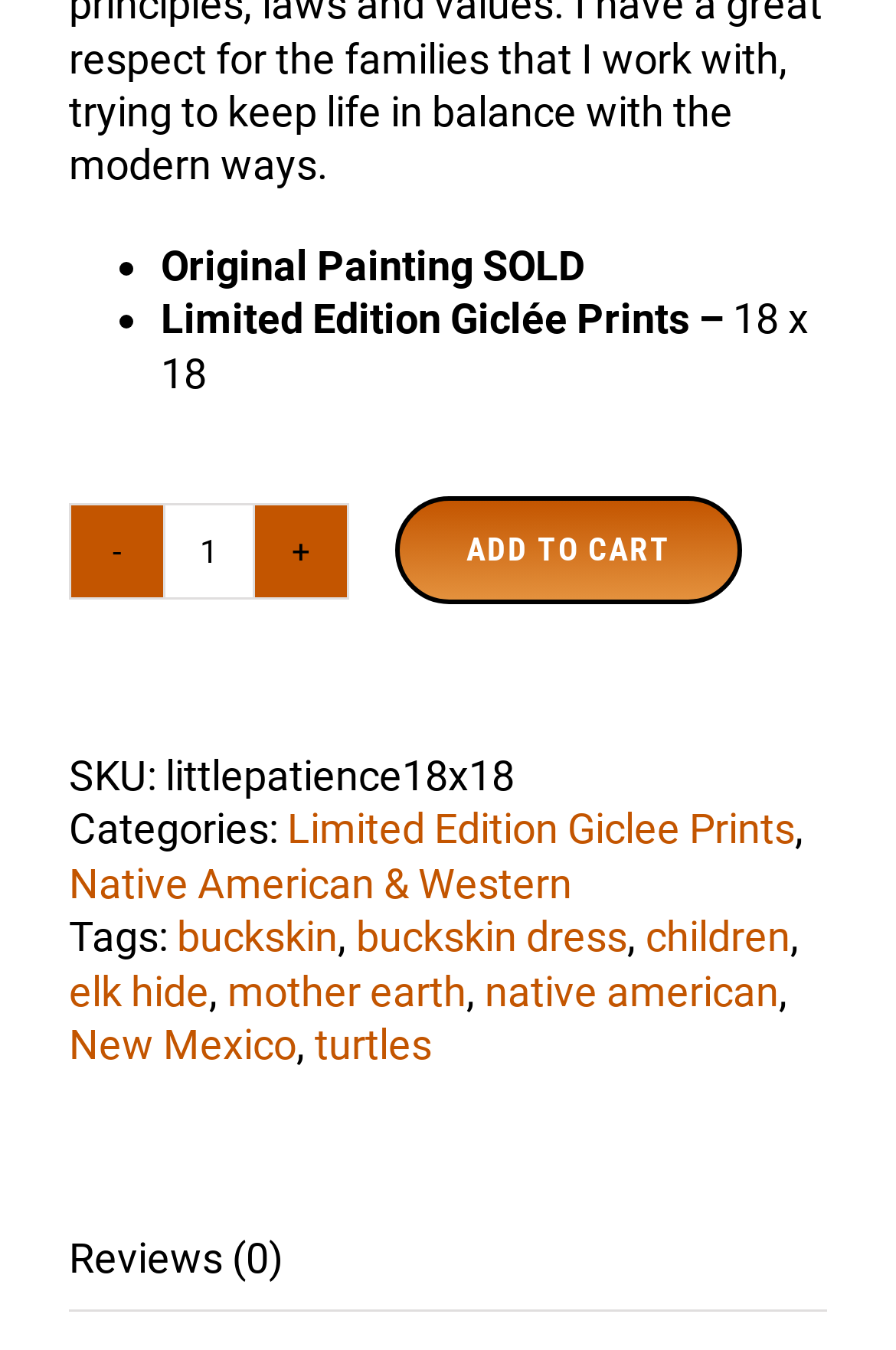Review the image closely and give a comprehensive answer to the question: What is the size of the Limited Edition Giclée Print?

The size of the Limited Edition Giclée Print is mentioned in the text 'Limited Edition Giclée Prints – 18 x 18' which is located near the top of the webpage.